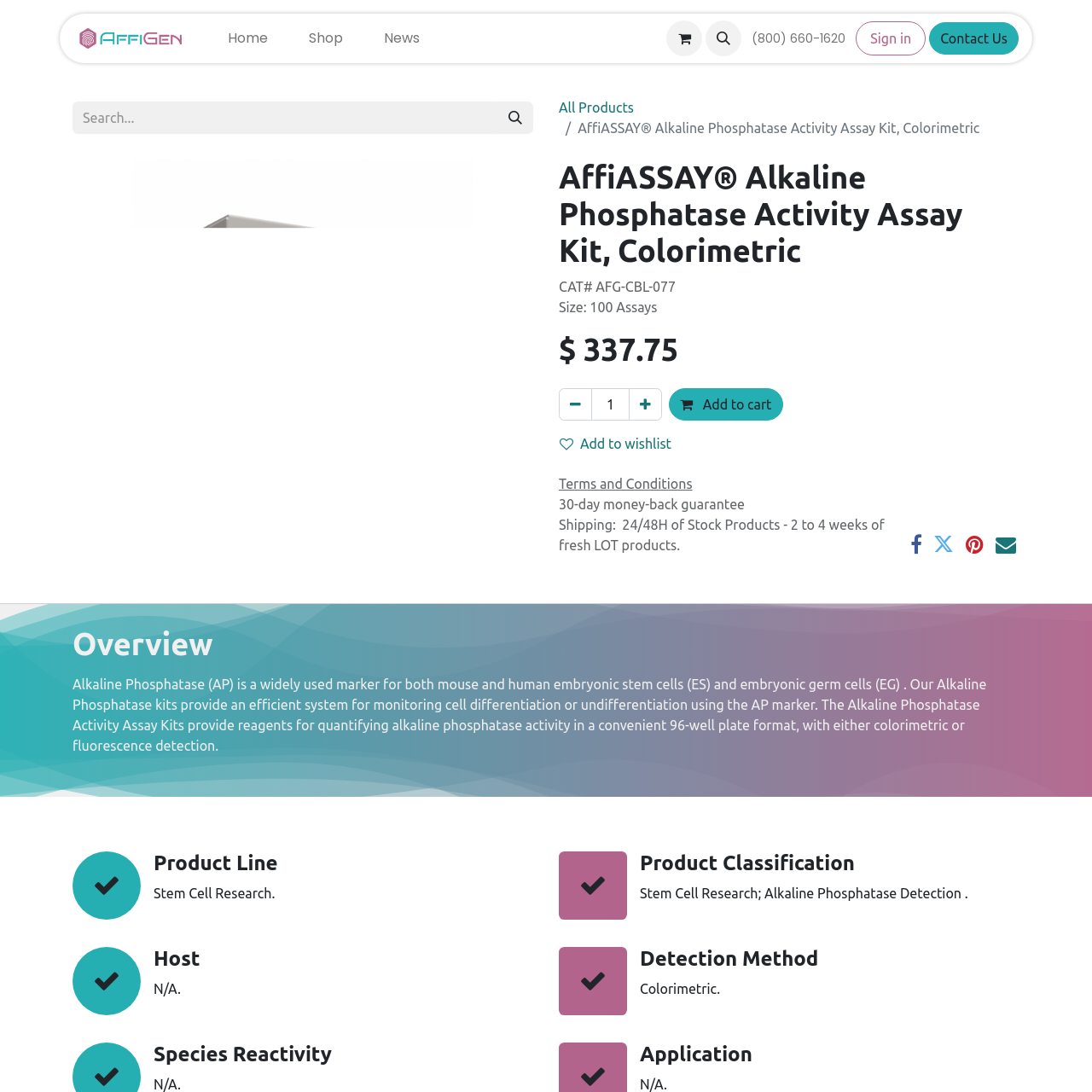Please provide the bounding box coordinates for the UI element as described: "(800) 660-1620". The coordinates must be four floats between 0 and 1, represented as [left, top, right, bottom].

[0.682, 0.02, 0.781, 0.051]